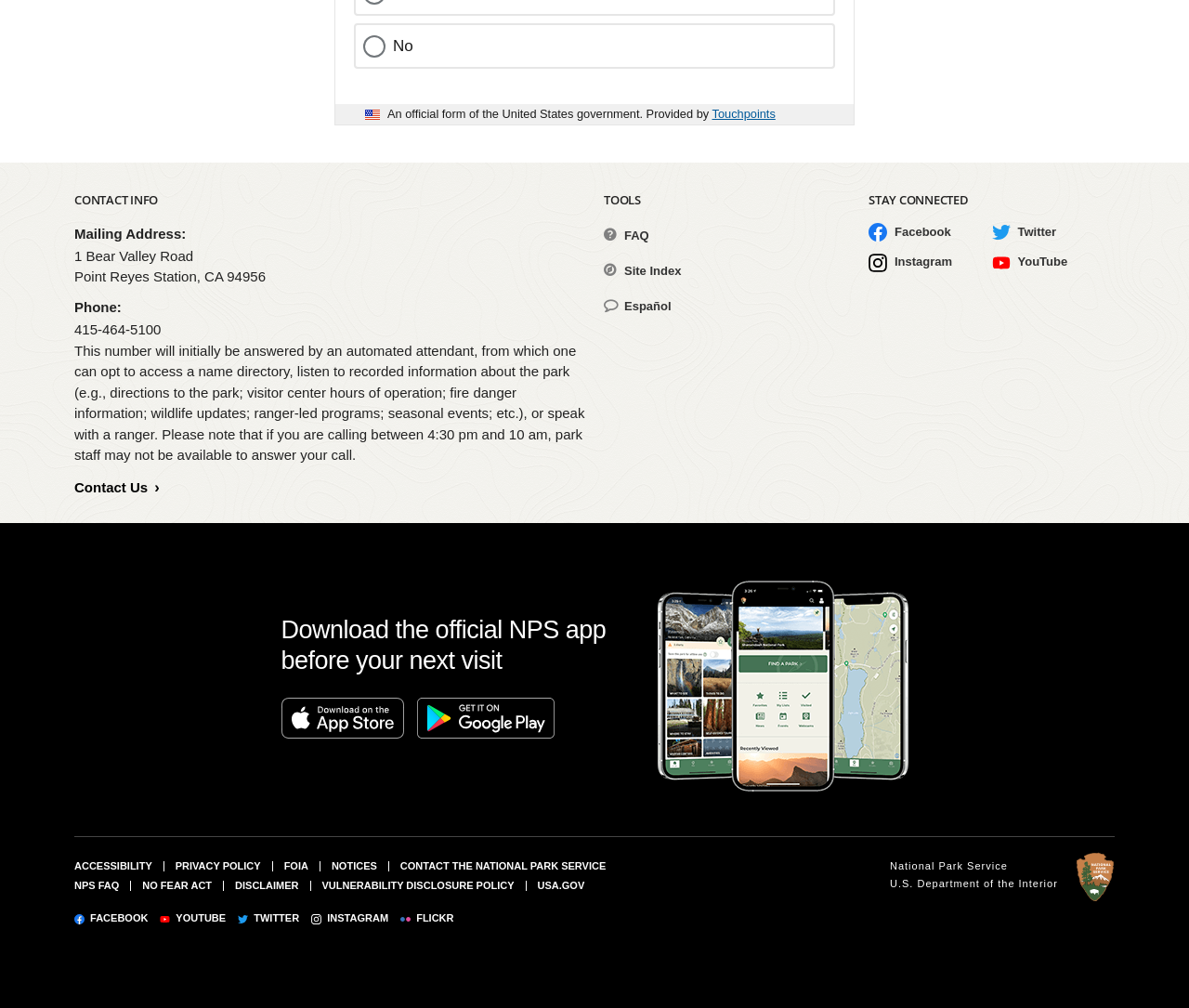What social media platforms does the National Park Service have?
Using the image as a reference, give an elaborate response to the question.

I found the social media links at the bottom of the webpage, which include Facebook, Twitter, Instagram, and YouTube. These links suggest that the National Park Service has official accounts on these platforms.